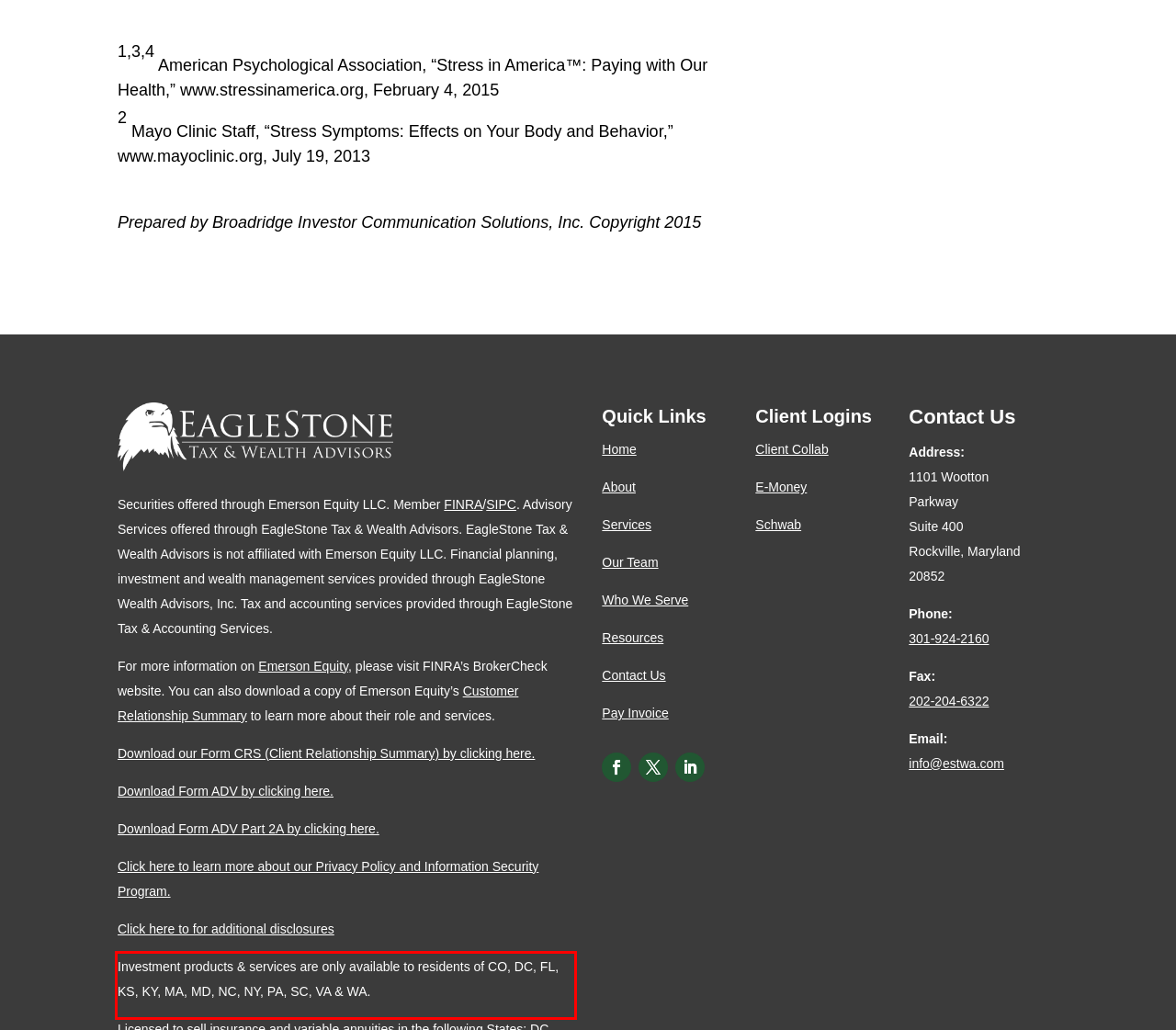Using the provided screenshot, read and generate the text content within the red-bordered area.

Investment products & services are only available to residents of CO, DC, FL, KS, KY, MA, MD, NC, NY, PA, SC, VA & WA.